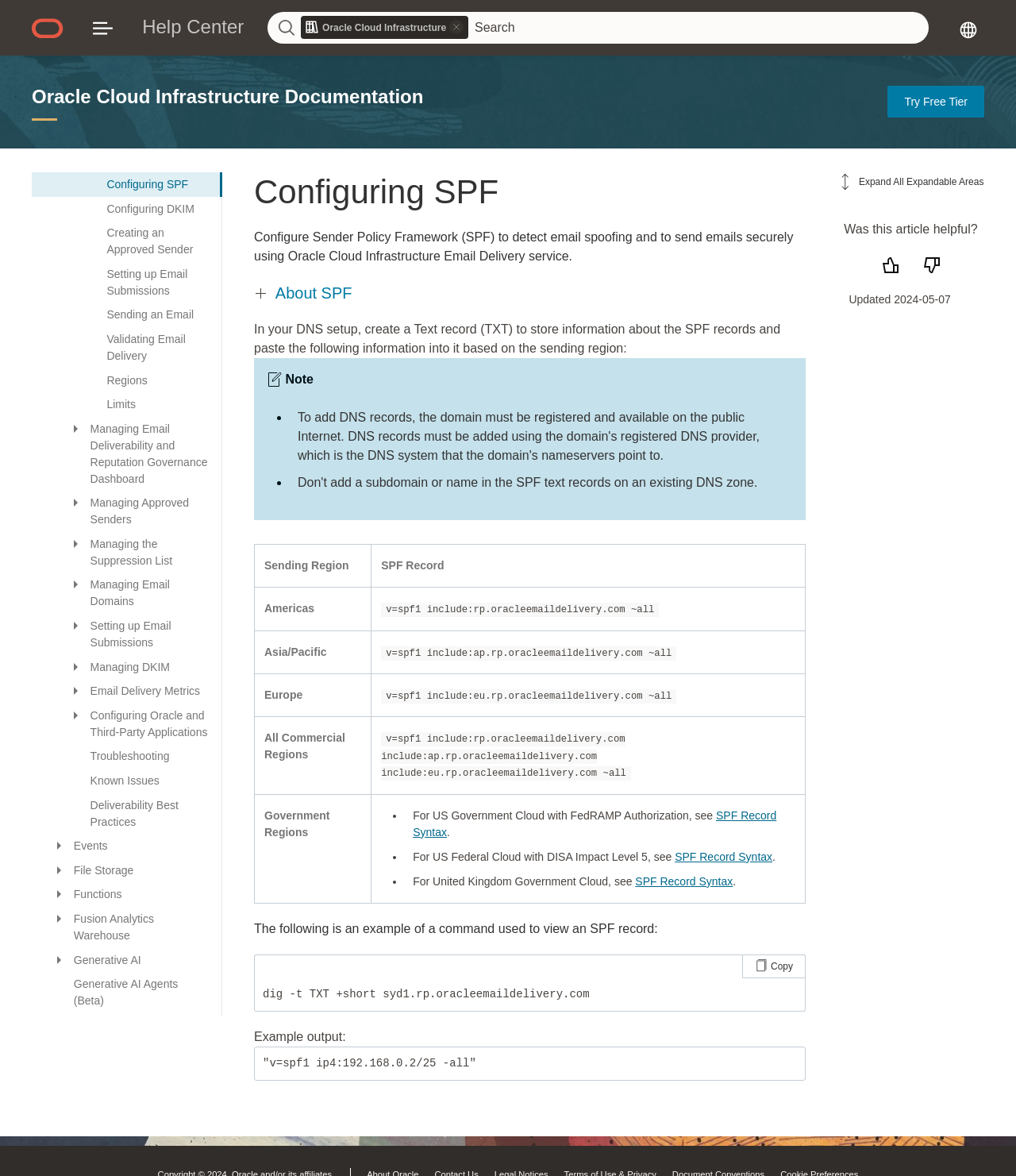Find and indicate the bounding box coordinates of the region you should select to follow the given instruction: "Search for something".

[0.263, 0.01, 0.914, 0.037]